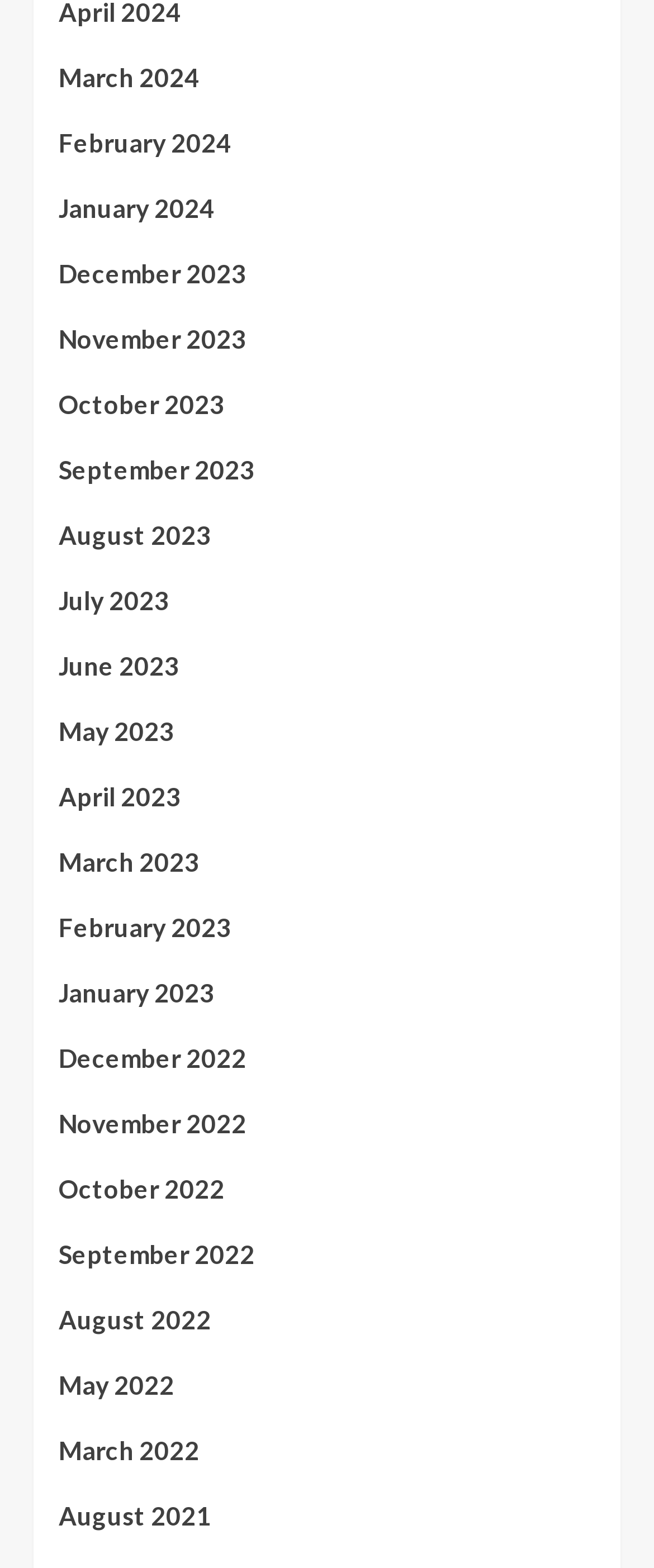What is the earliest month listed on the webpage?
Look at the image and respond with a single word or a short phrase.

August 2021